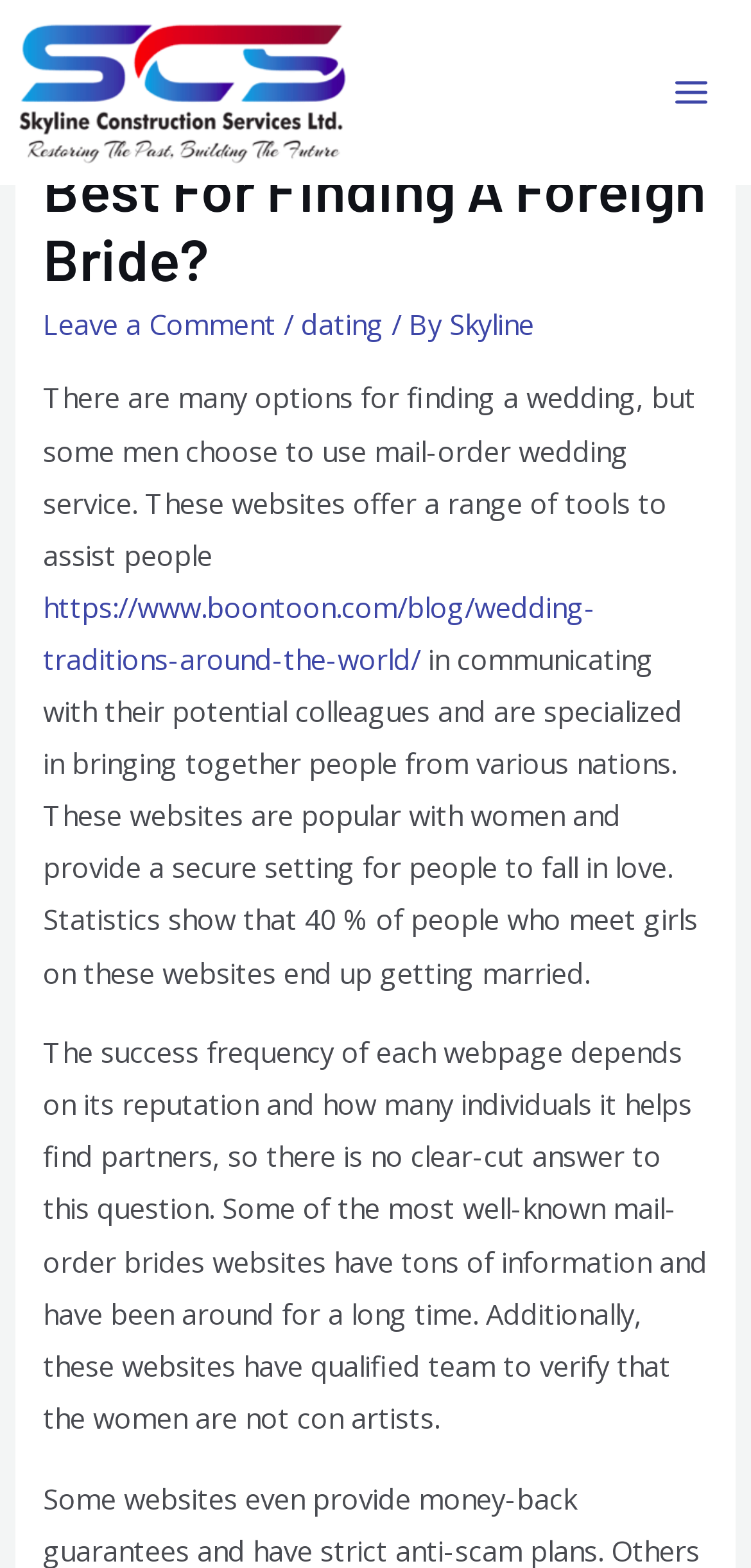Generate a thorough caption that explains the contents of the webpage.

The webpage is about finding a foreign bride through mail-order wedding services. At the top left, there is a logo of "Skyline Construction Services Ltd." accompanied by a link to the company's website. Below the logo, there is a main menu button on the top right corner.

The main content of the webpage is divided into sections. The first section has a heading "Which Dating Sites Are Best For Finding A Foreign Bride?" followed by a link to "Leave a Comment" and a series of links and text describing the categories of the article, including "dating" and "Skyline". 

Below this section, there is a paragraph of text that explains the concept of mail-order wedding services, stating that these websites offer tools to assist people in communicating with their potential partners. This paragraph also includes a link to an article about wedding traditions around the world.

The next section of text discusses the popularity of these websites among women and their success rate in bringing people together. It also mentions that the success of each website depends on its reputation and the number of individuals it helps find partners.

Throughout the webpage, there are no images other than the logo of "Skyline Construction Services Ltd." and an icon for the main menu button. The overall layout is organized, with clear headings and concise text.